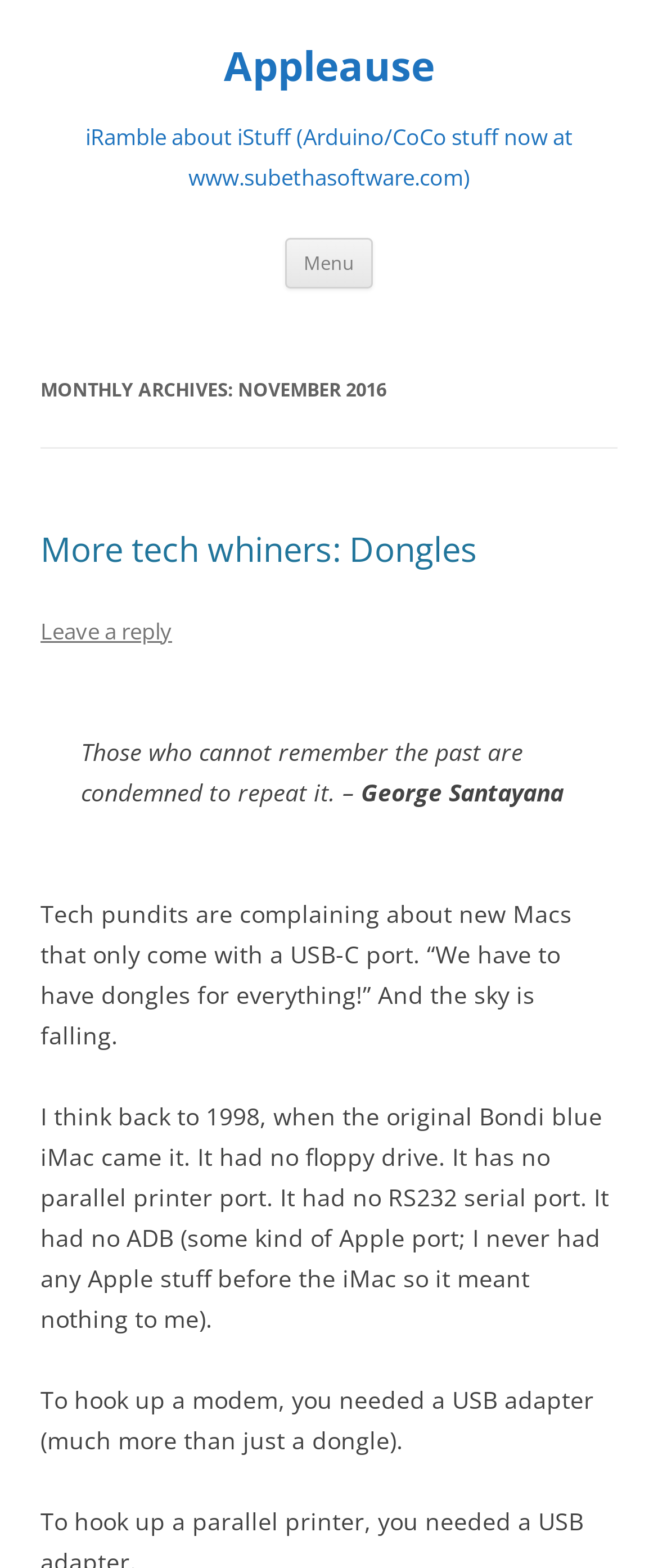What year is mentioned in the article?
Refer to the screenshot and answer in one word or phrase.

1998